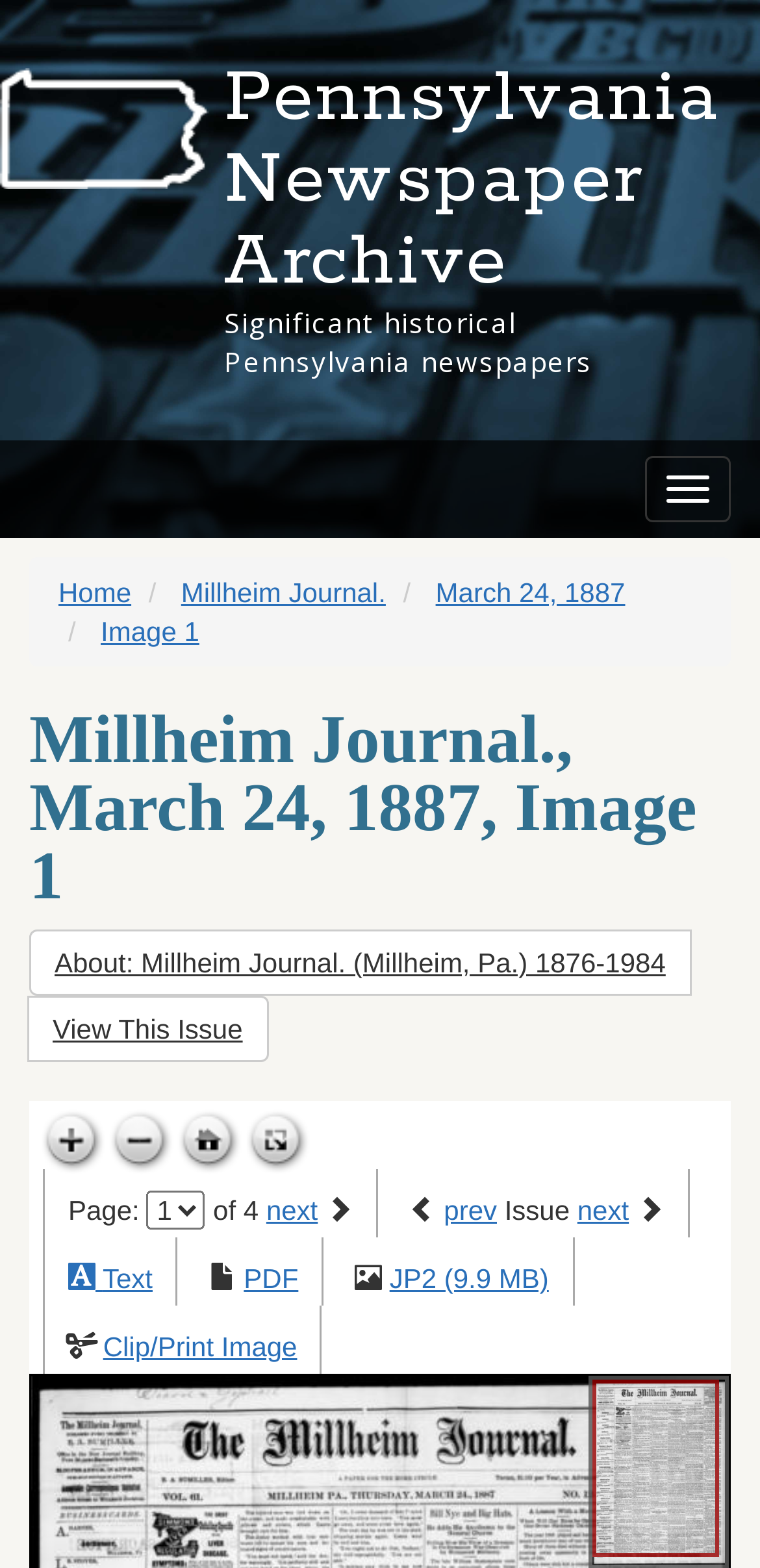How many pages are in the current issue?
Provide an in-depth and detailed answer to the question.

The number of pages in the current issue can be found in the StaticText element with the text 'of 4' which is located below the page navigation buttons.